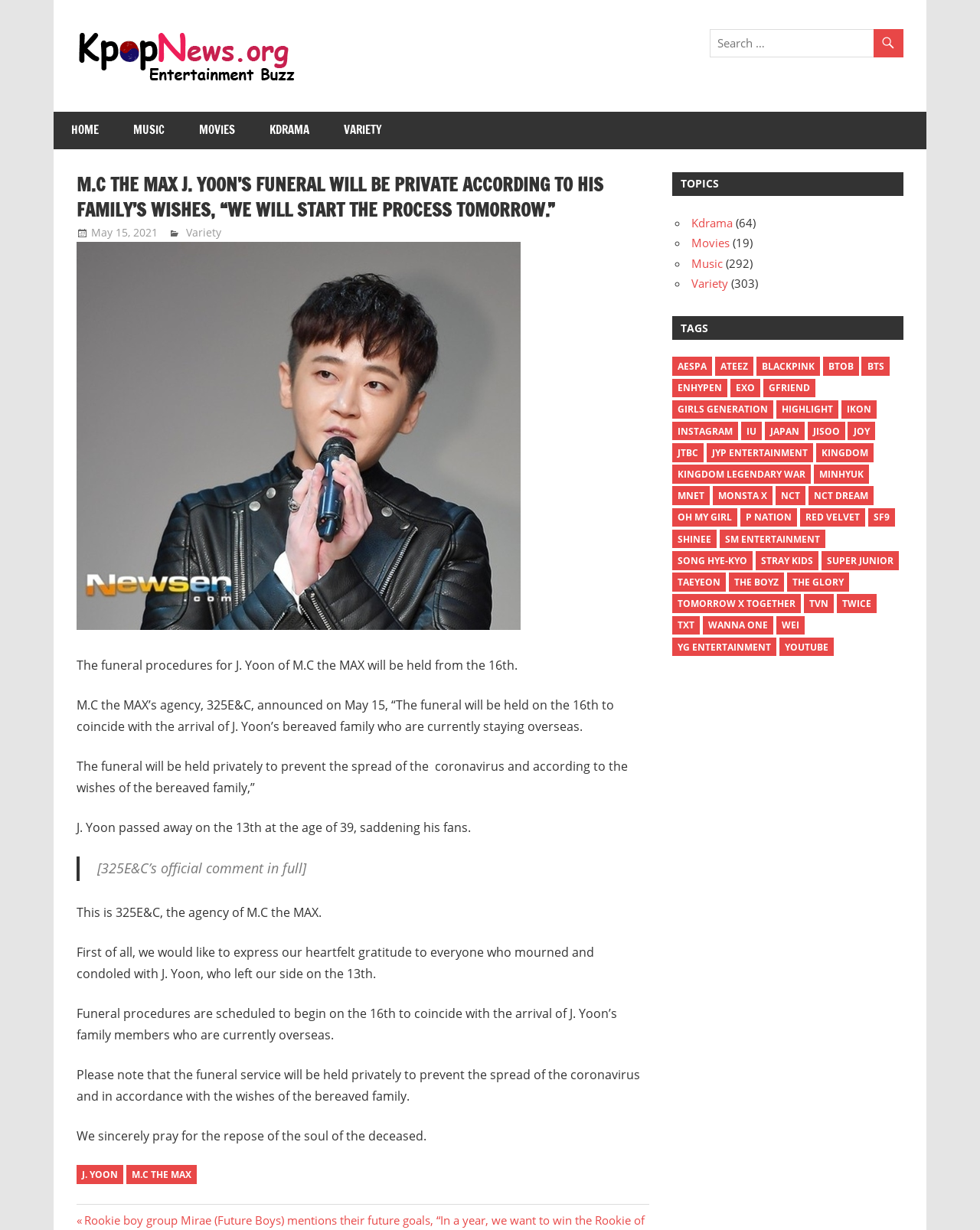Extract the main headline from the webpage and generate its text.

M.C THE MAX J. YOON’S FUNERAL WILL BE PRIVATE ACCORDING TO HIS FAMILY’S WISHES, “WE WILL START THE PROCESS TOMORROW.”